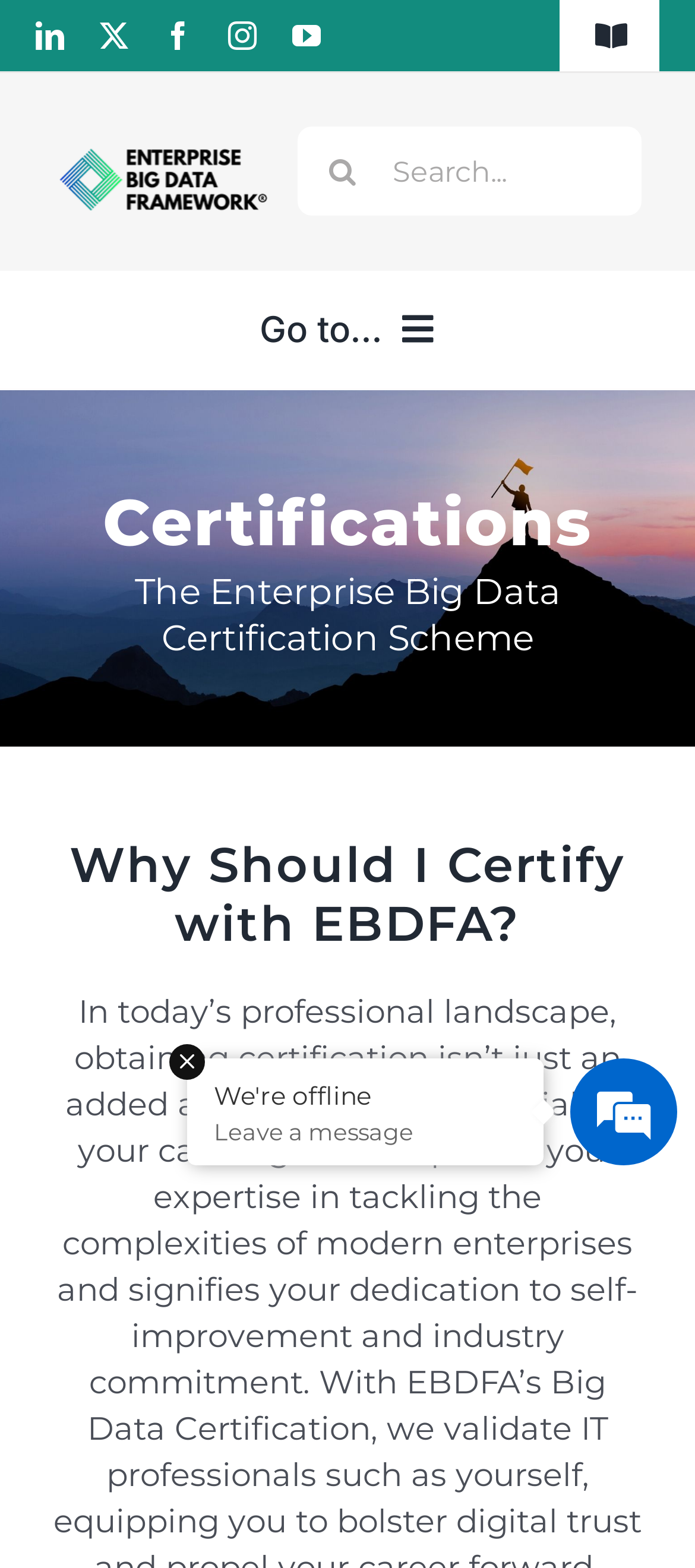Locate the bounding box coordinates of the area to click to fulfill this instruction: "Go to Top". The bounding box should be presented as four float numbers between 0 and 1, in the order [left, top, right, bottom].

[0.695, 0.67, 0.808, 0.72]